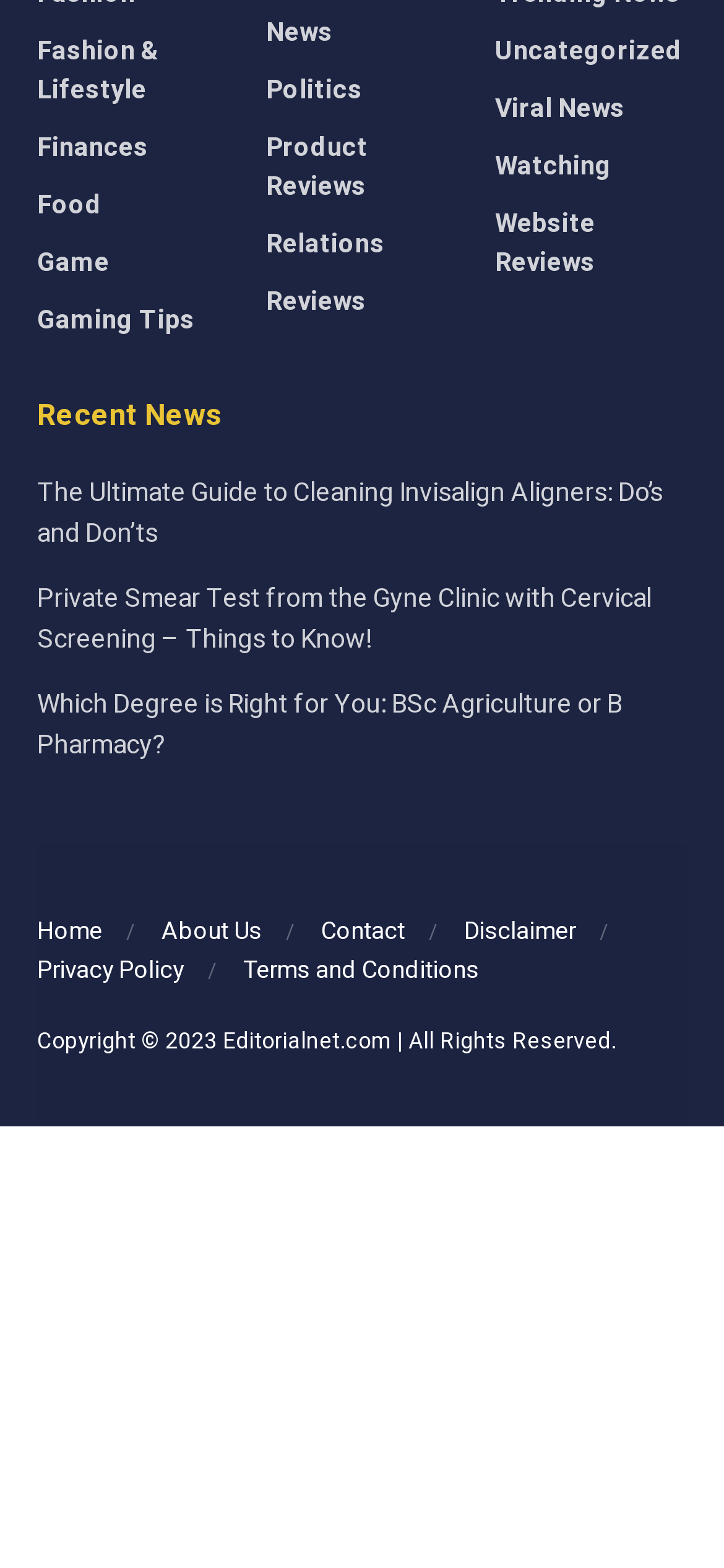Find the bounding box of the UI element described as follows: "Reviews".

[0.368, 0.46, 0.506, 0.484]